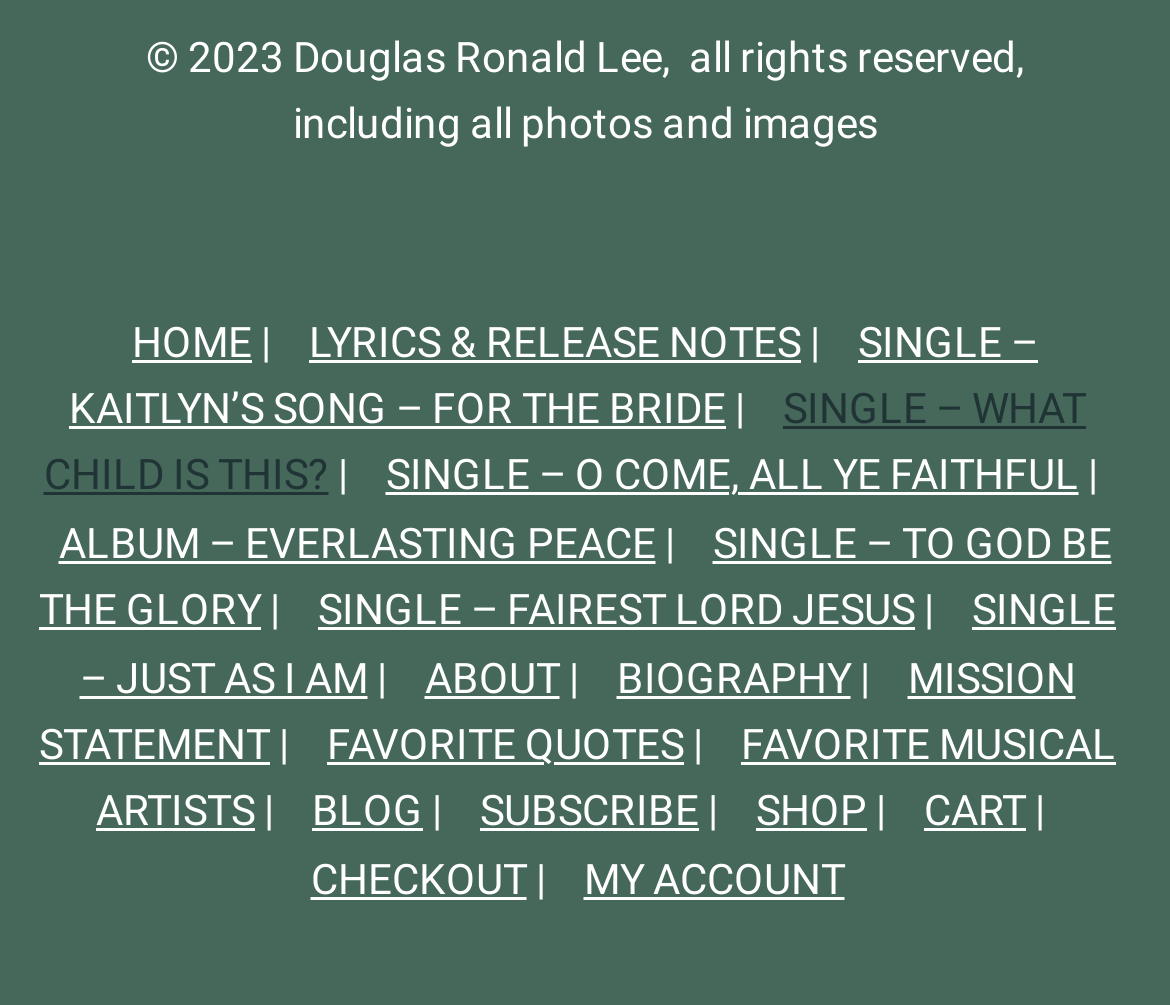Please give a short response to the question using one word or a phrase:
What is the copyright year mentioned at the bottom of the page?

2023